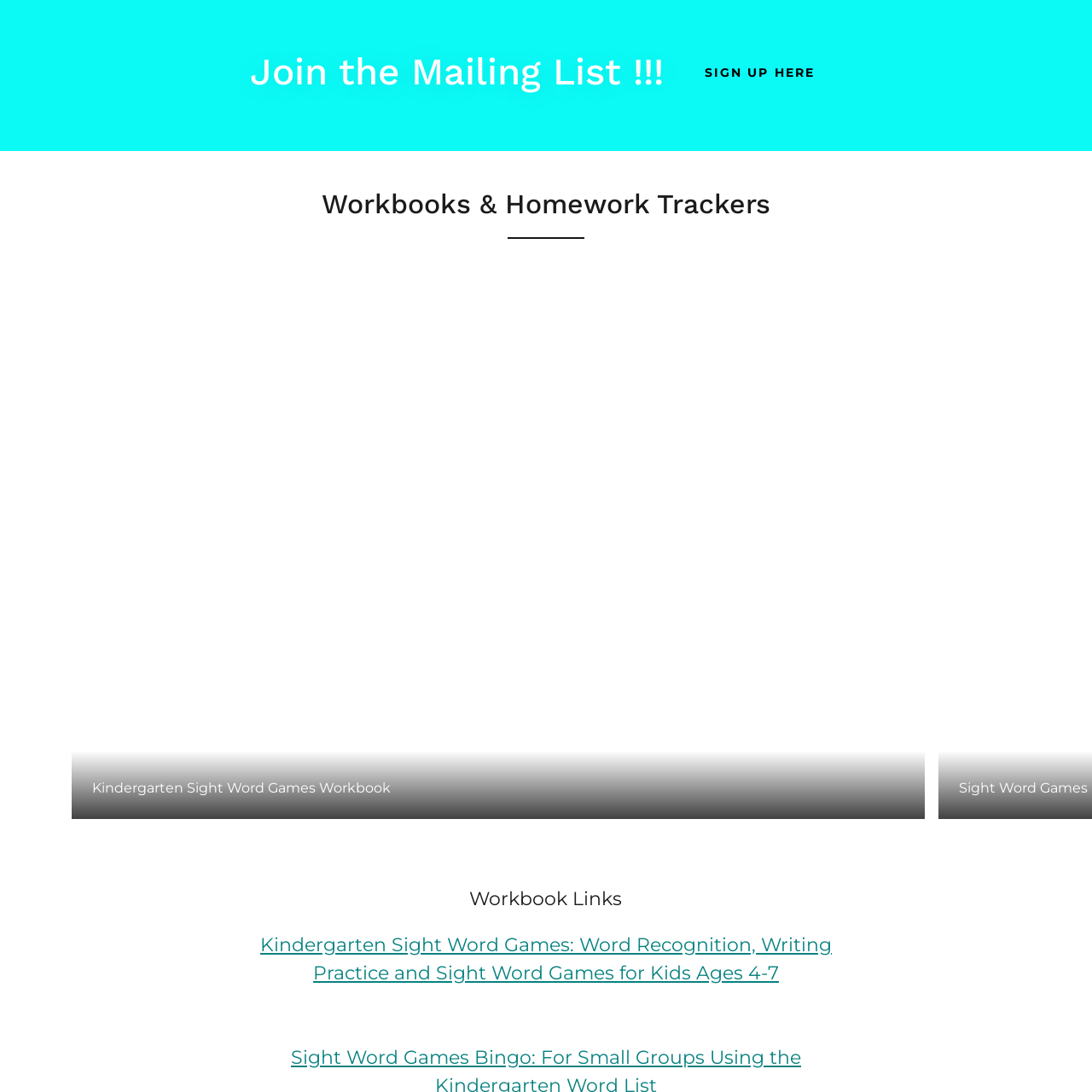Focus on the image encased in the red box and respond to the question with a single word or phrase:
What type of atmosphere does the workbook convey?

Playful and educational